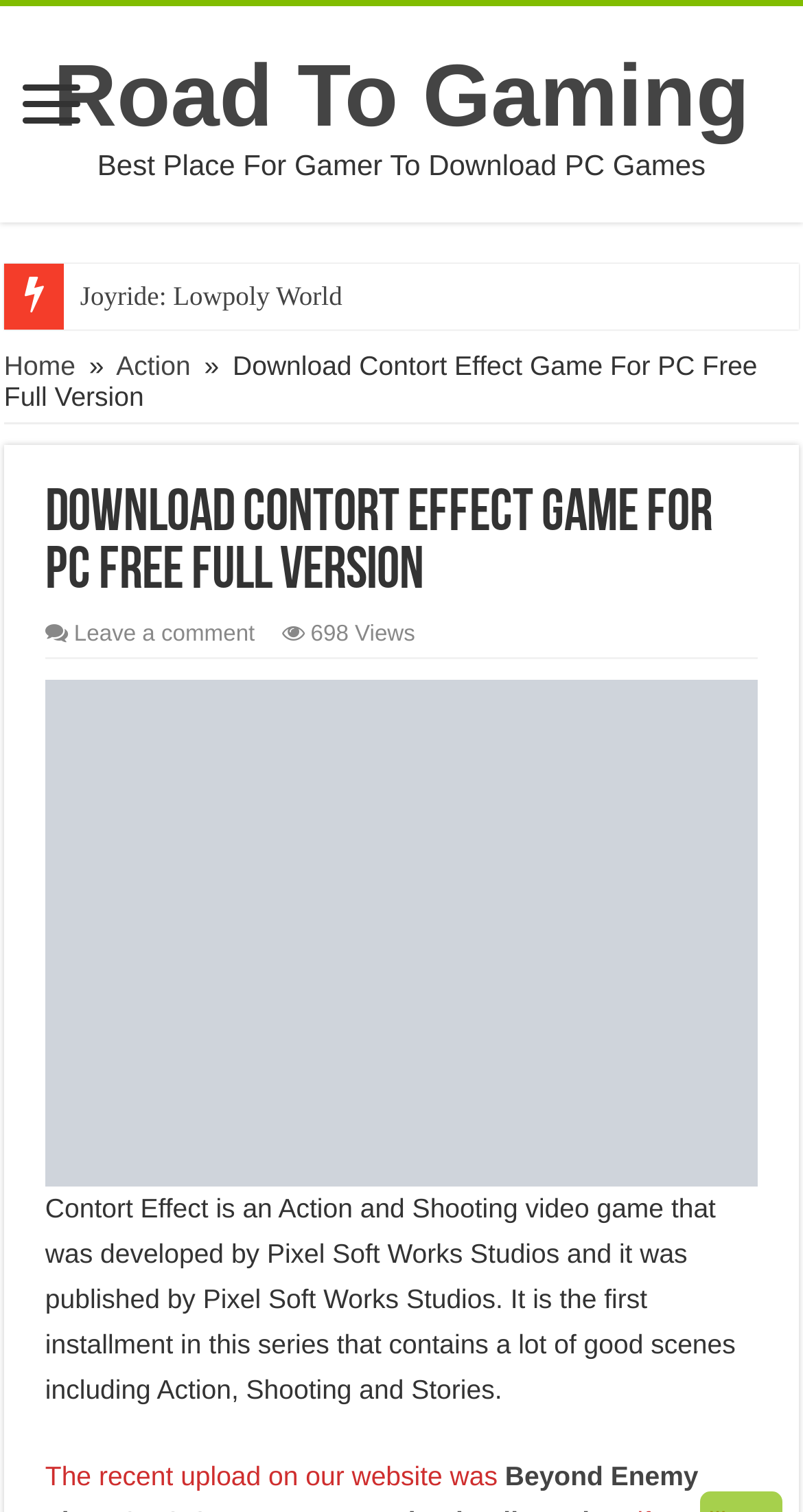Determine the bounding box coordinates of the clickable region to carry out the instruction: "Download Joyride: Lowpoly World game".

[0.079, 0.174, 0.468, 0.218]